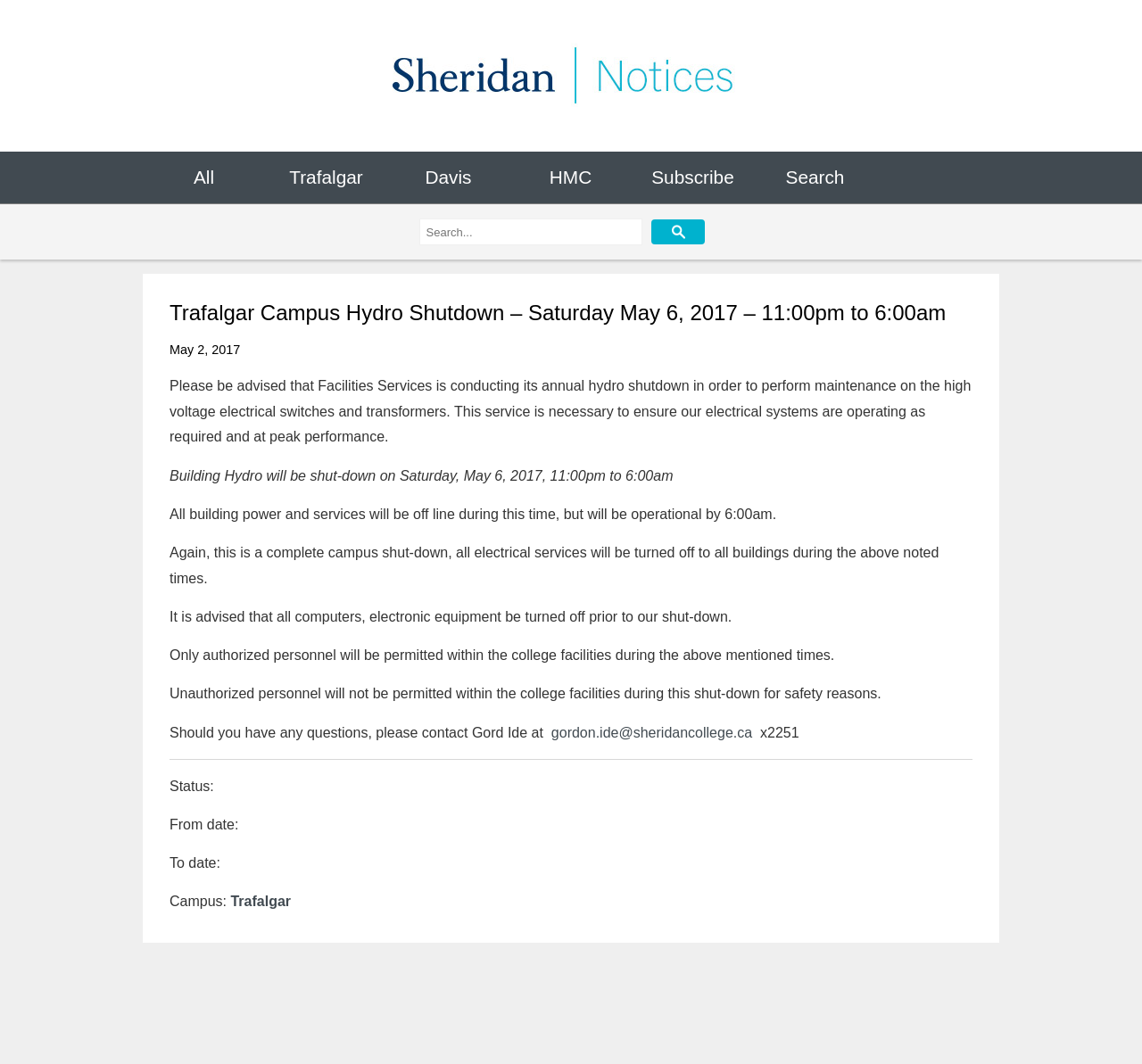What is the purpose of the hydro shutdown?
Look at the screenshot and provide an in-depth answer.

The purpose of the hydro shutdown is to perform maintenance on the high voltage electrical switches and transformers, as stated in the notice, to ensure the electrical systems are operating as required and at peak performance.